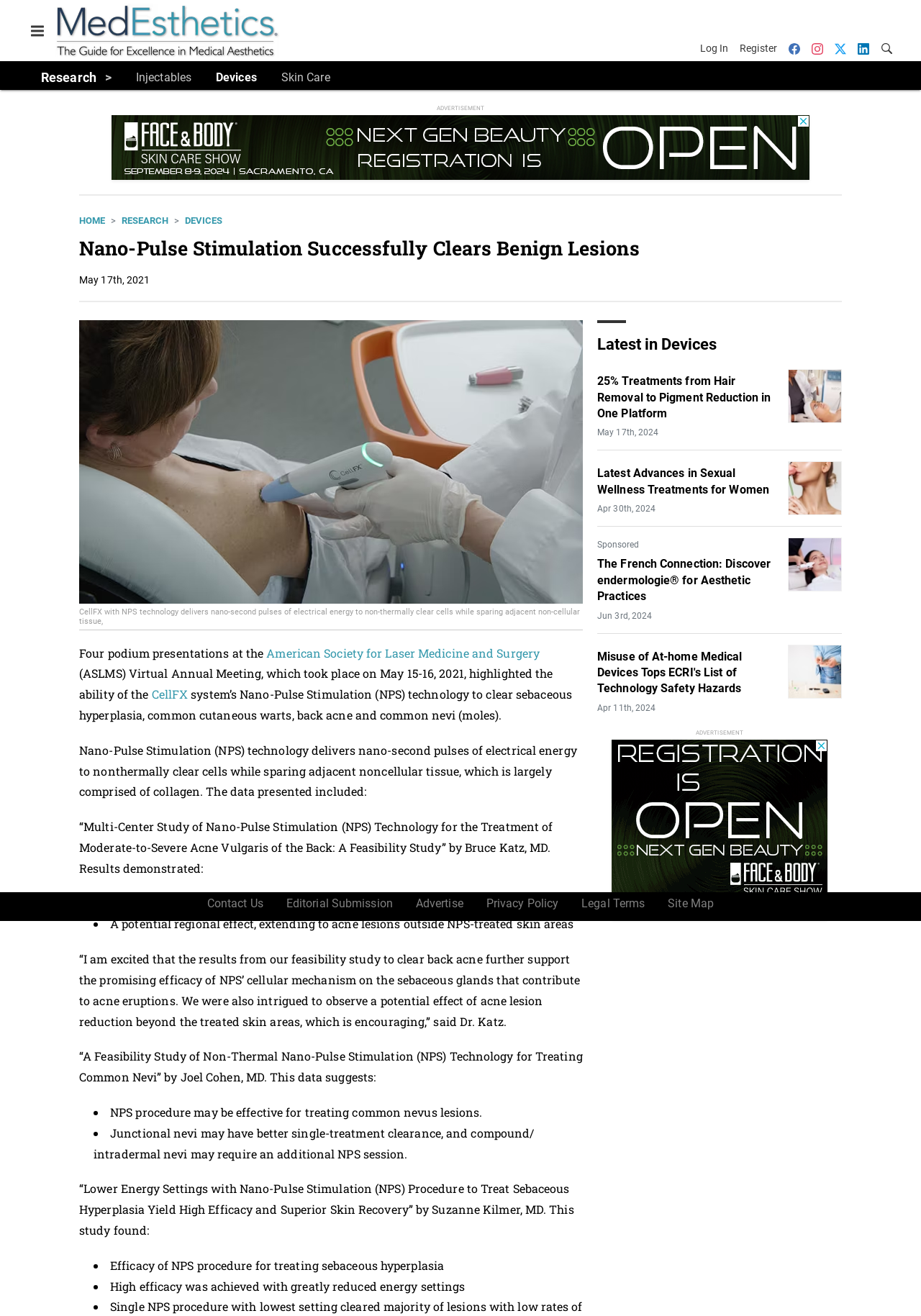Please determine the bounding box coordinates of the element to click in order to execute the following instruction: "Search for something". The coordinates should be four float numbers between 0 and 1, specified as [left, top, right, bottom].

[0.95, 0.03, 0.969, 0.044]